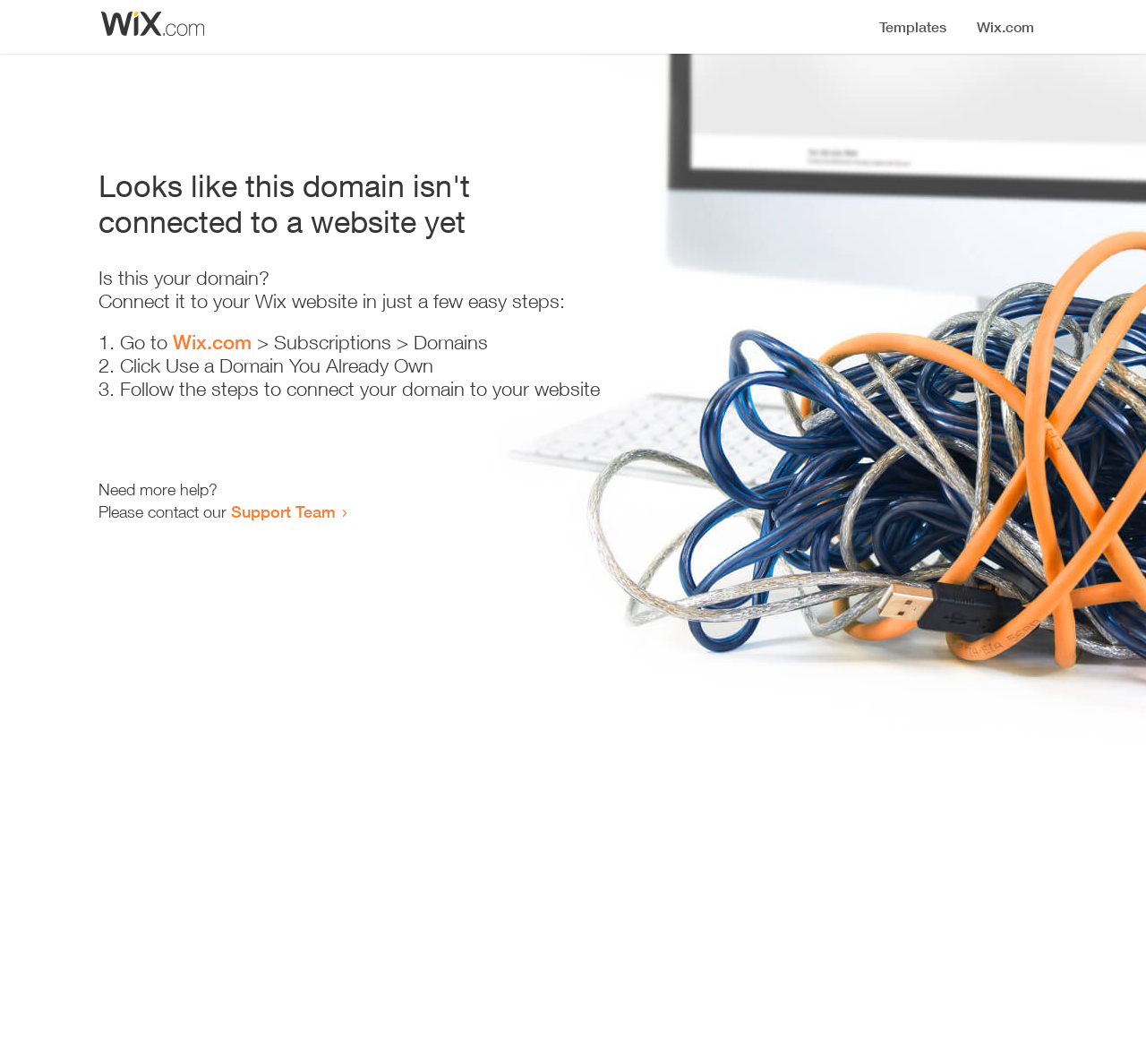Calculate the bounding box coordinates of the UI element given the description: "Wix.com".

[0.151, 0.311, 0.22, 0.332]